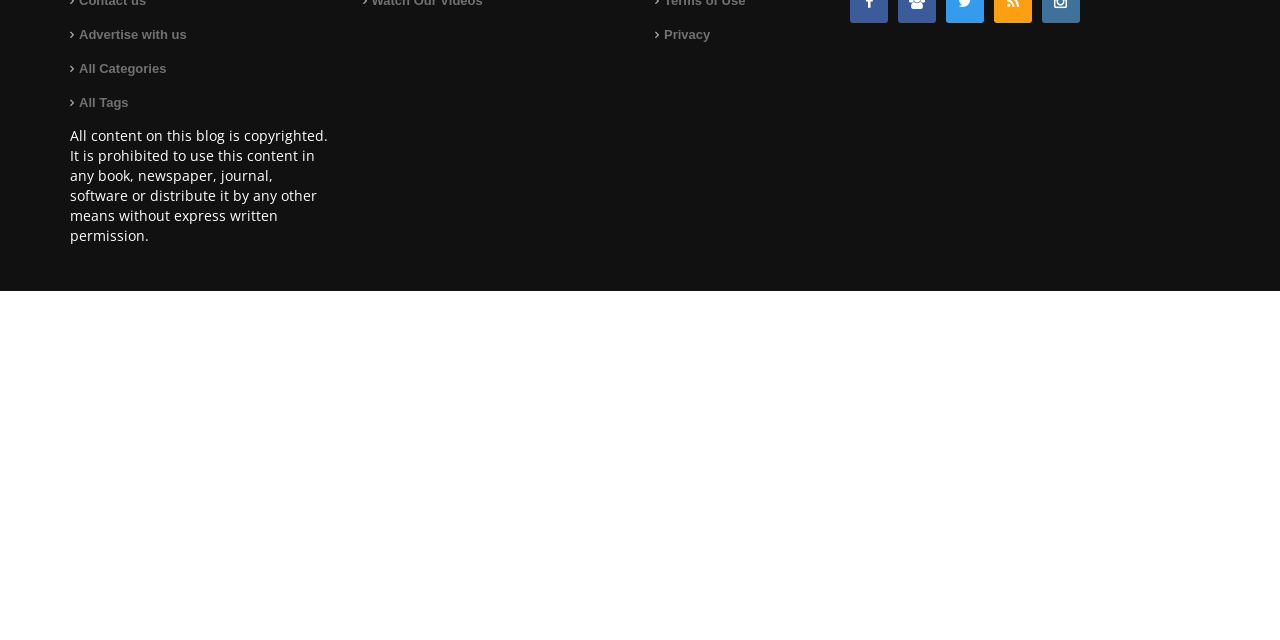Determine the bounding box for the described UI element: "Advertise with us".

[0.055, 0.029, 0.146, 0.083]